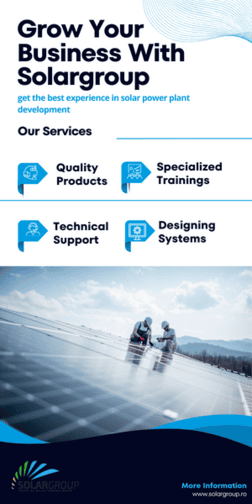Provide a comprehensive description of the image.

The image showcases a vertical banner advertisement designed for Solargroup, focusing on their services aimed at enhancing solar power plant development. The banner prominently displays the slogan "Grow Your Business With Solargroup," emphasizing their commitment to helping businesses thrive in the renewable energy sector. Below the slogan, a brief description highlights their expertise in providing "the best experience in solar power plant development." 

The banner outlines four key services offered by Solargroup: 

1. **Quality Products** - indicating that they supply high-standard solar technology.
2. **Specialized Trainings** - suggesting educational programs tailored for clients and industry professionals.
3. **Technical Support** - ensuring ongoing assistance for effective solar project management.
4. **Designing Systems** - which implies customized solutions for solar power setups.

The visual theme features a sleek design with a calming blue color palette and a stylized logo at the bottom, encouraging potential clients to seek further information by visiting their website. Overall, the banner is designed to attract attention and communicate Solargroup's comprehensive offerings in the solar energy market effectively.